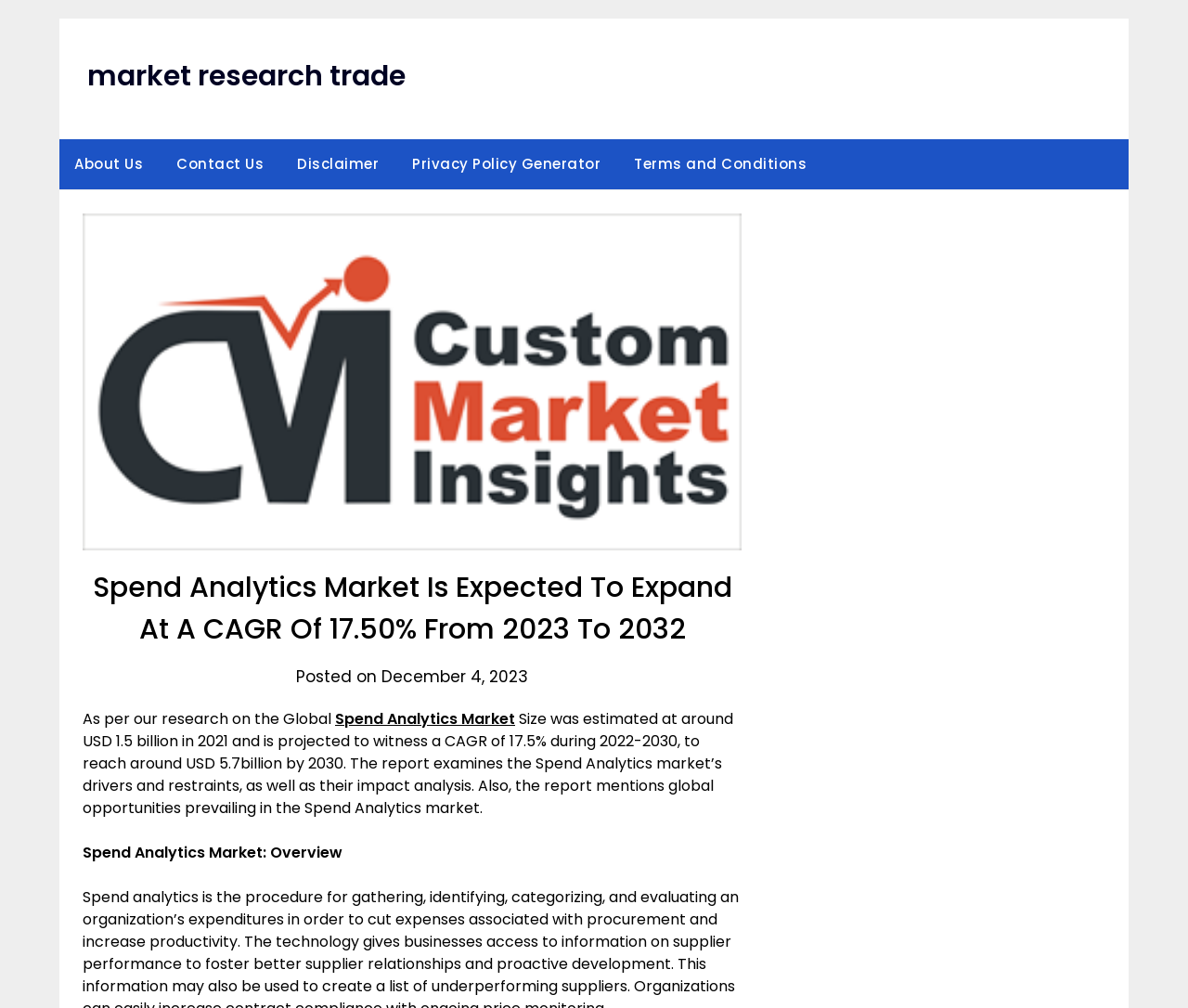With reference to the image, please provide a detailed answer to the following question: What is the date mentioned on the webpage?

The text 'Posted on December 4, 2023' on the webpage indicates that the date mentioned is December 4, 2023.